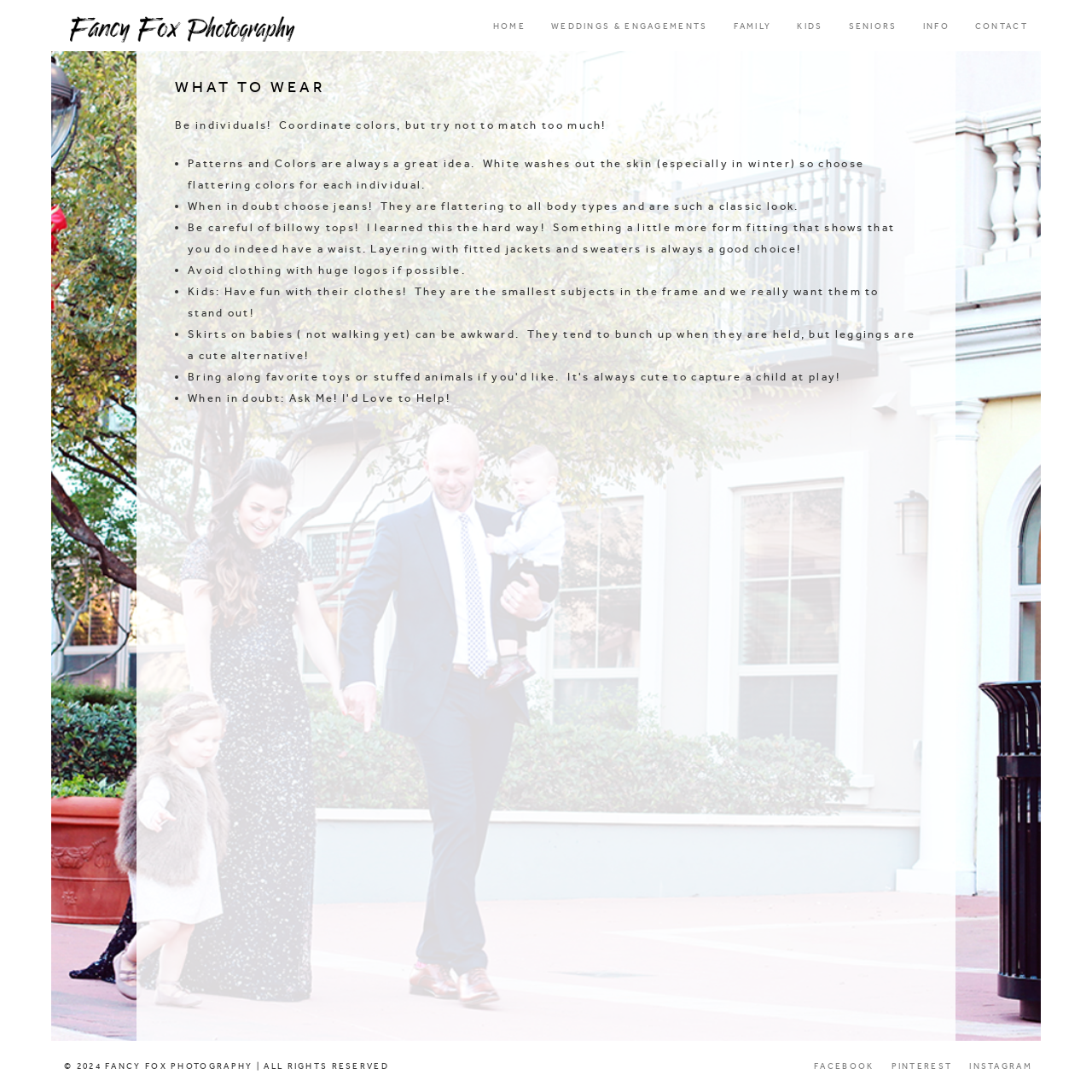Determine the bounding box coordinates for the element that should be clicked to follow this instruction: "Visit the WEDDINGS & ENGAGEMENTS page". The coordinates should be given as four float numbers between 0 and 1, in the format [left, top, right, bottom].

[0.493, 0.001, 0.66, 0.048]